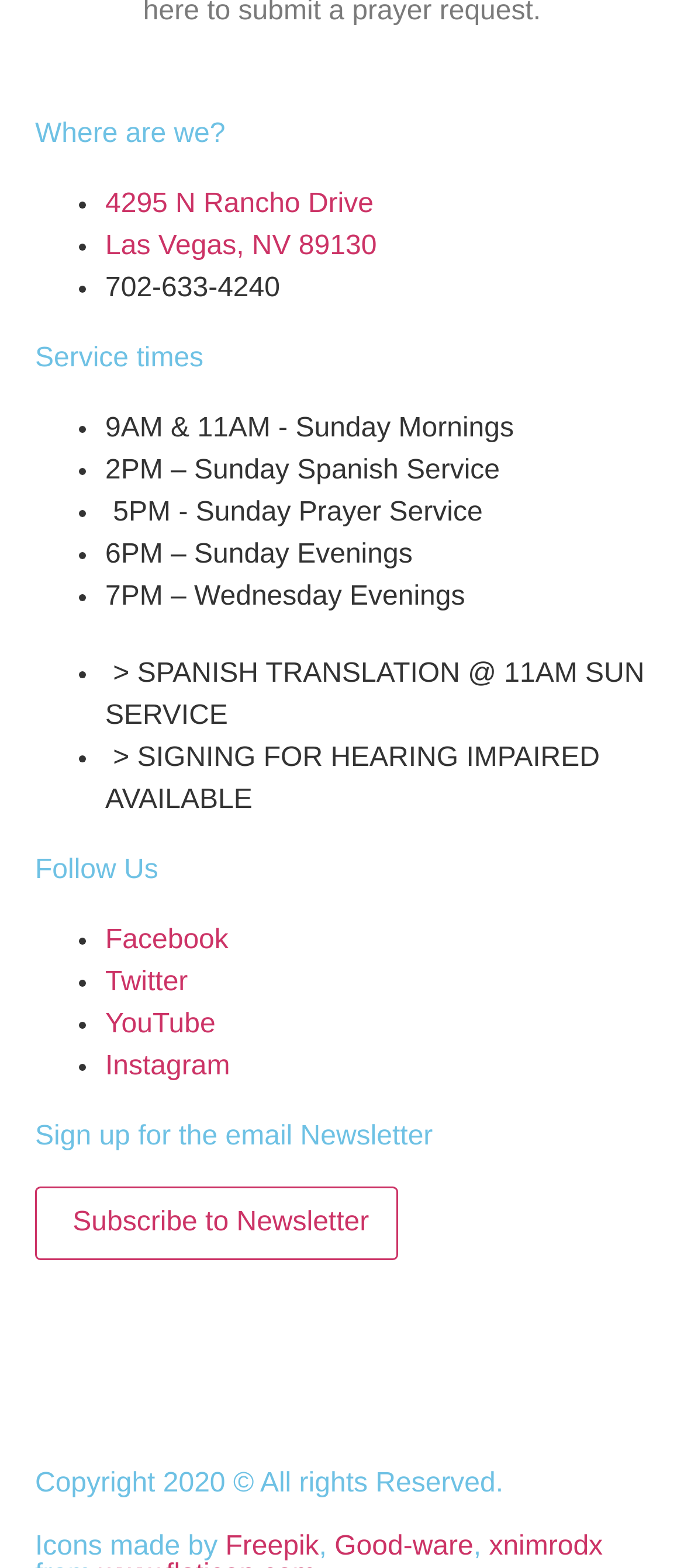Locate the bounding box coordinates of the area that needs to be clicked to fulfill the following instruction: "Follow on Facebook". The coordinates should be in the format of four float numbers between 0 and 1, namely [left, top, right, bottom].

[0.154, 0.59, 0.334, 0.609]